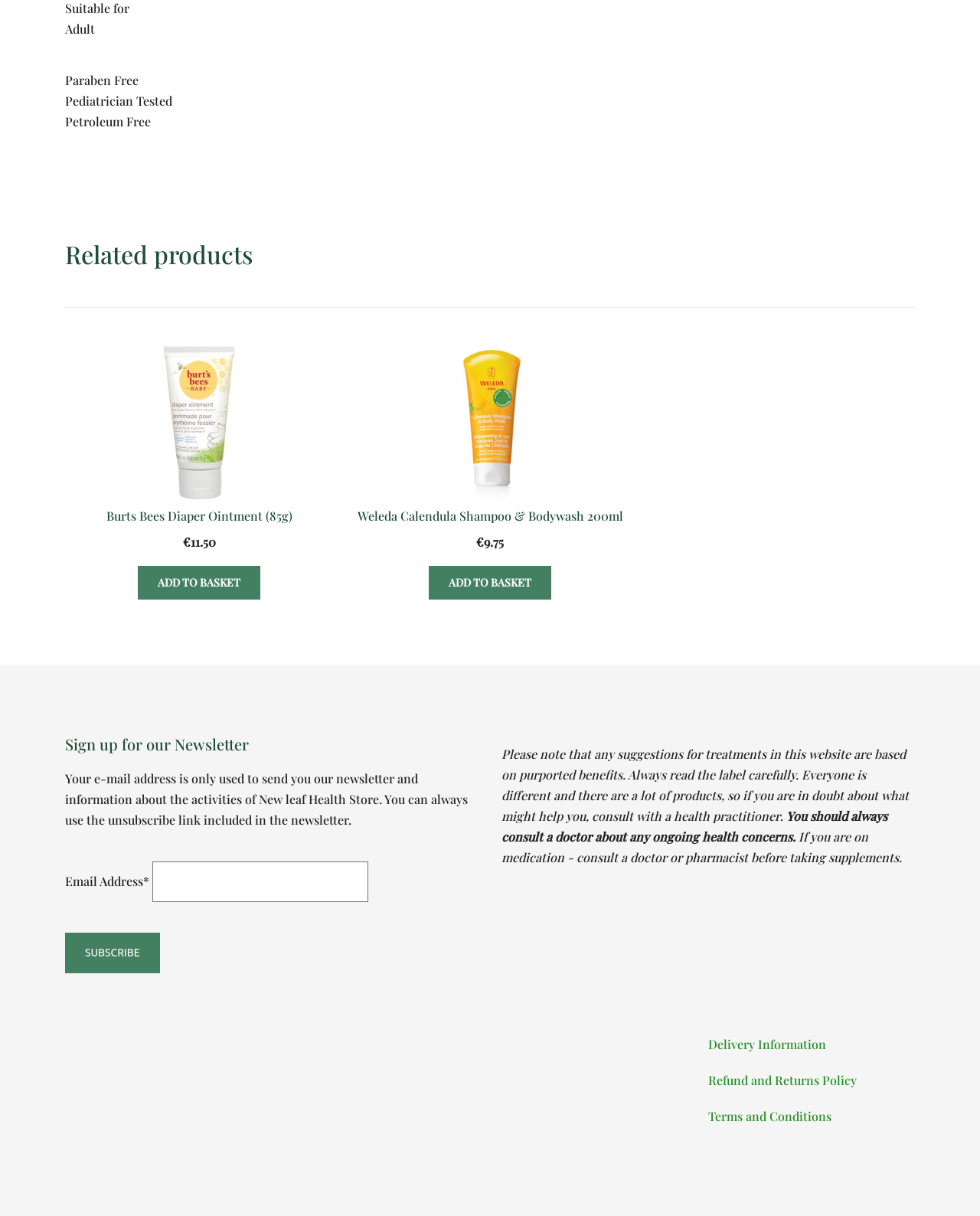What is the price of Burts Bees Diaper Ointment?
Refer to the image and provide a thorough answer to the question.

I found the price of Burts Bees Diaper Ointment by looking at the text next to the product name, which is '€11.50'.